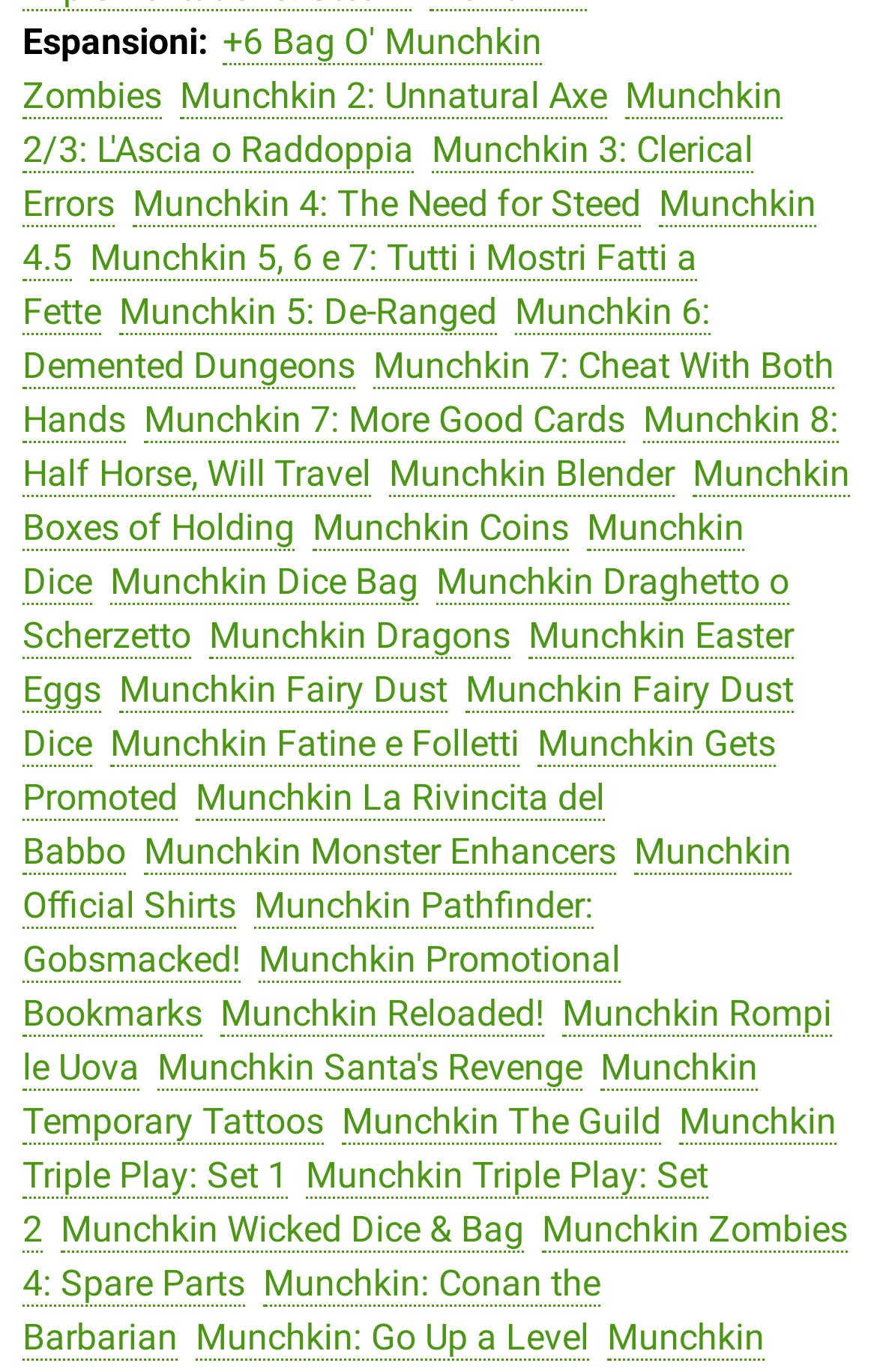Point out the bounding box coordinates of the section to click in order to follow this instruction: "Click on Munchkin 2: Unnatural Axe".

[0.205, 0.054, 0.692, 0.087]